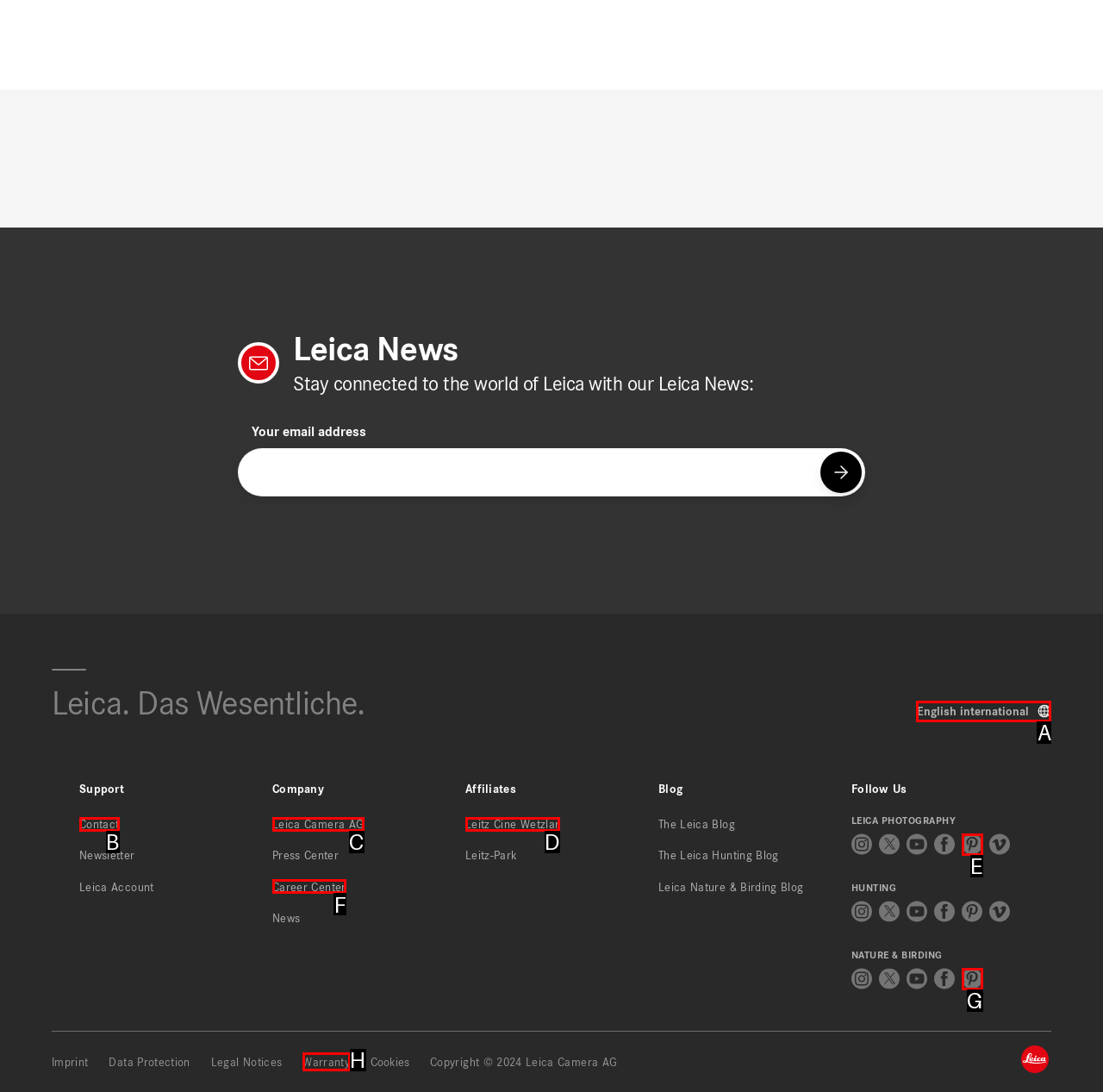Which UI element should you click on to achieve the following task: Choose your language? Provide the letter of the correct option.

A